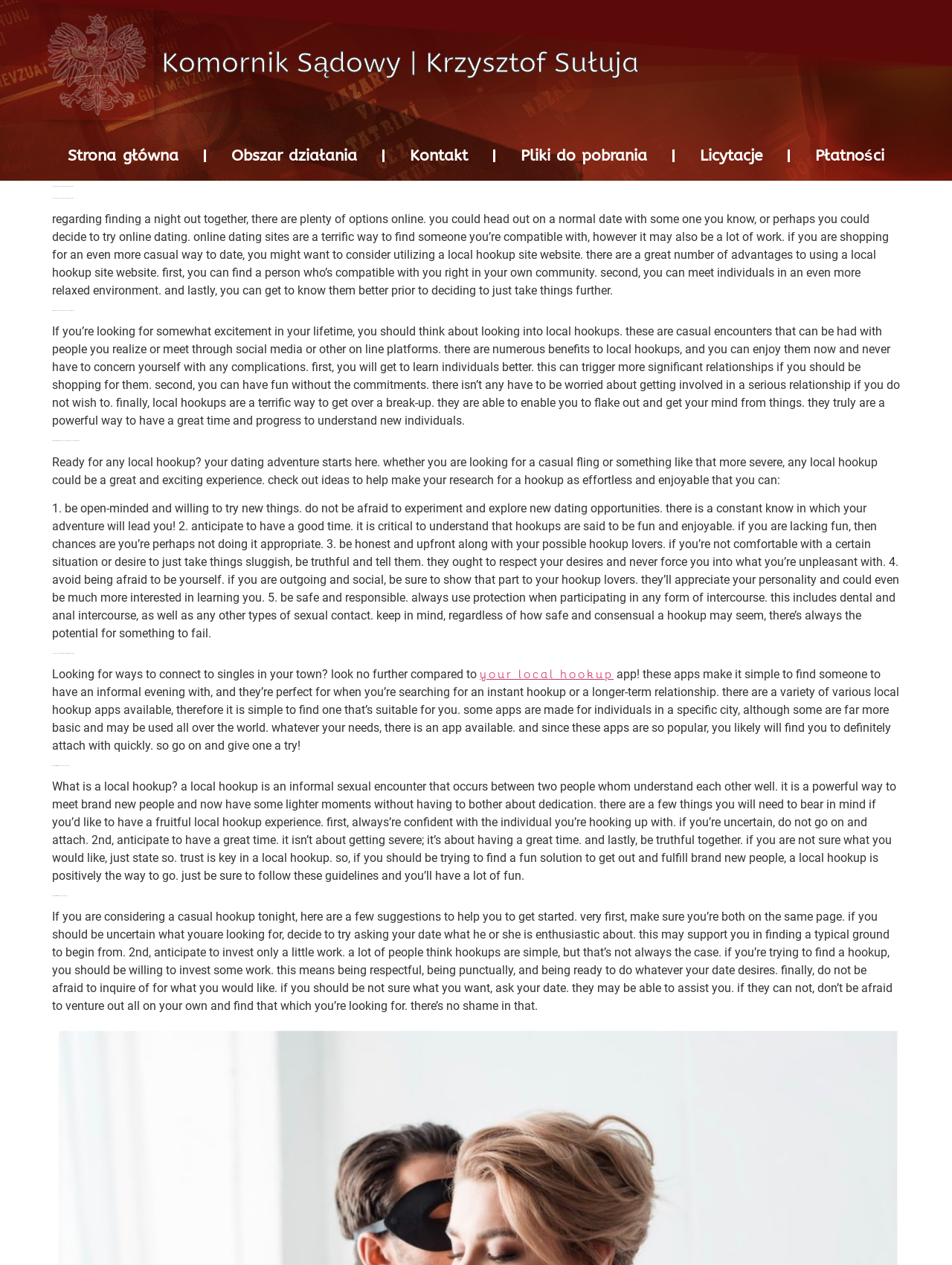What is the first tip for a successful local hookup experience?
Identify the answer in the screenshot and reply with a single word or phrase.

Be open-minded